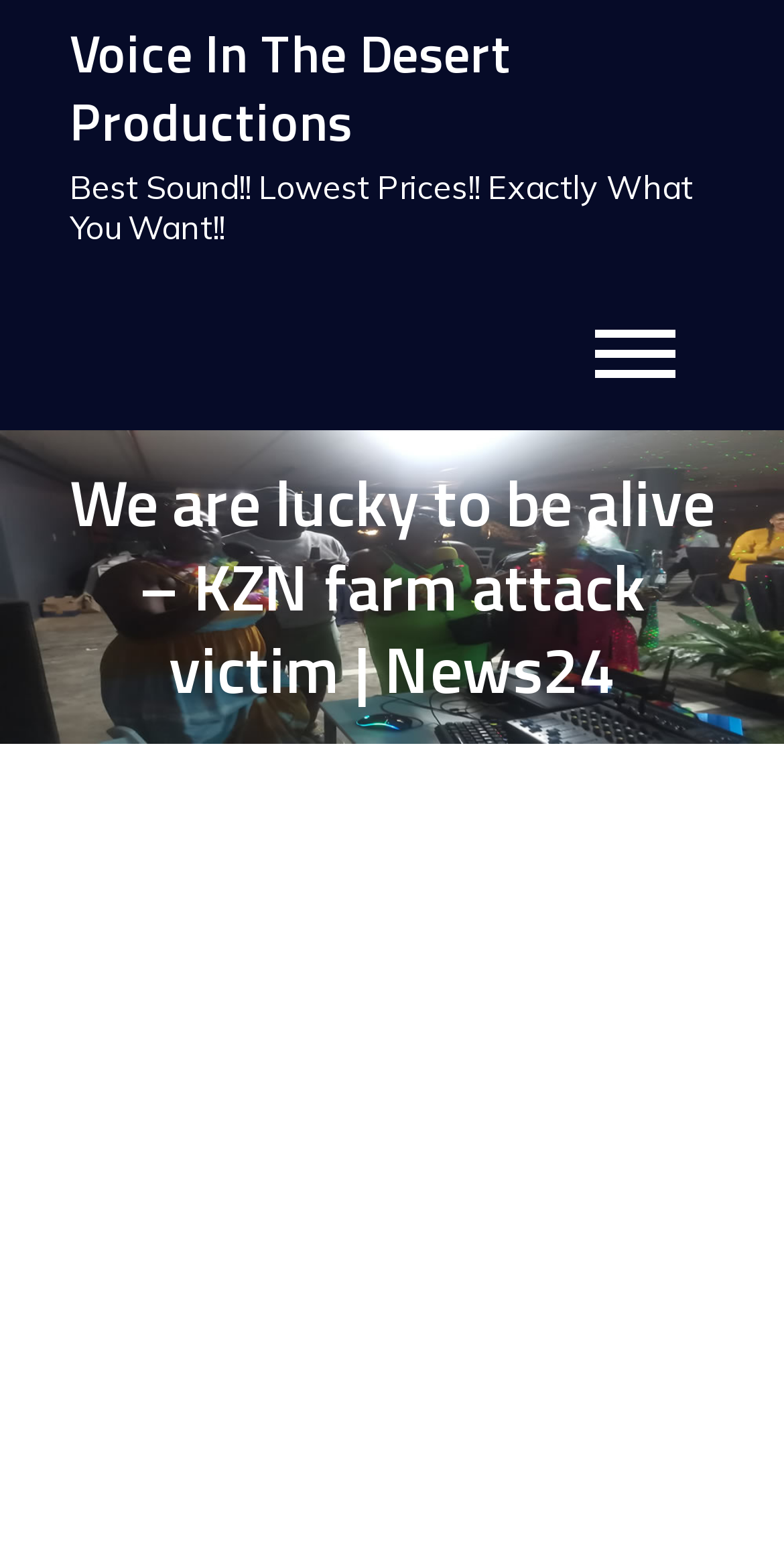What is the location of the farm attack?
Give a comprehensive and detailed explanation for the question.

I found the answer by reading the article content, which mentions 'a brutal farm attack in Melmoth, KwaZulu-Natal'.